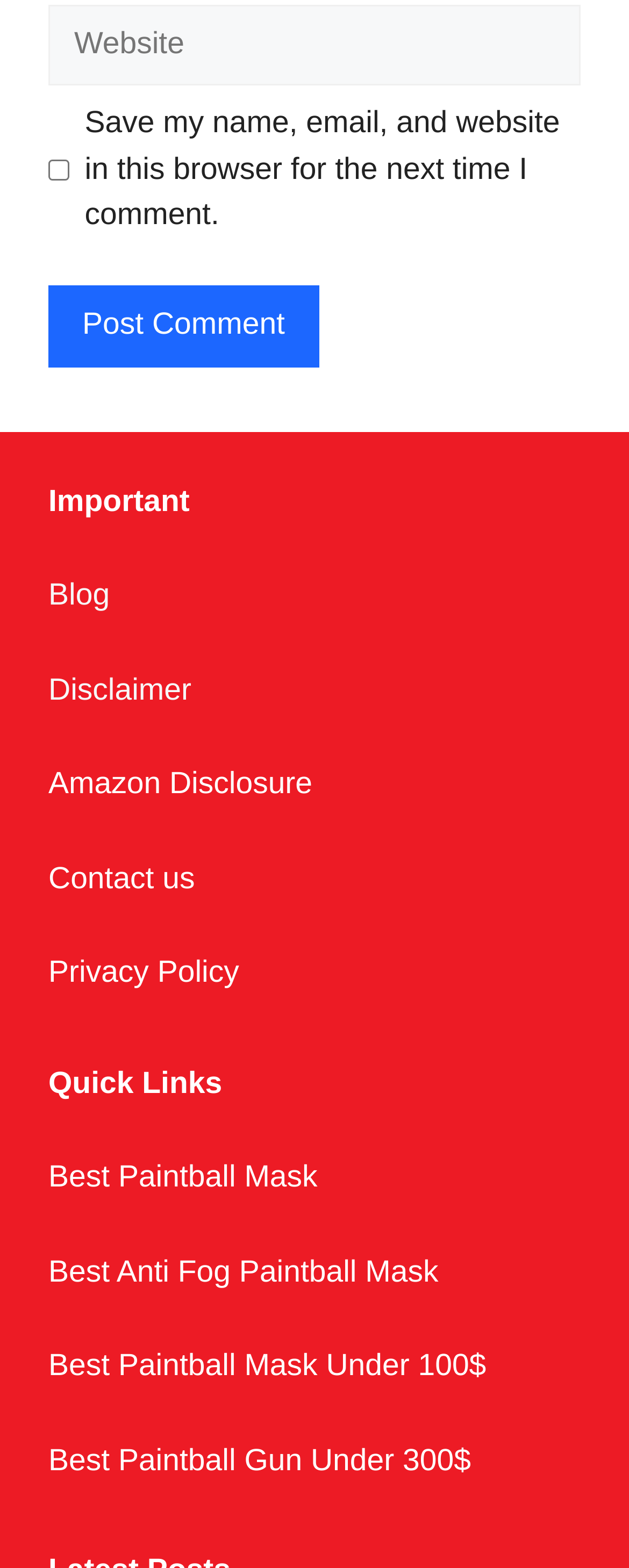Locate the bounding box coordinates of the element to click to perform the following action: 'Contact us'. The coordinates should be given as four float values between 0 and 1, in the form of [left, top, right, bottom].

[0.077, 0.55, 0.31, 0.571]